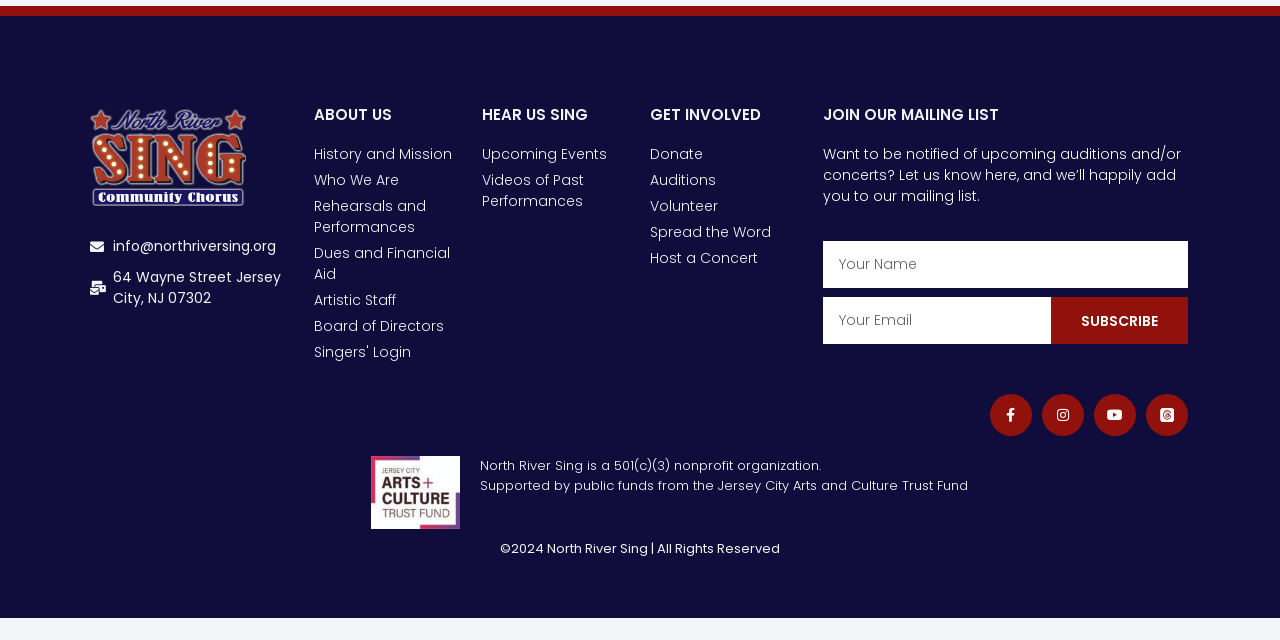Identify the coordinates of the bounding box for the element described below: "Donate". Return the coordinates as four float numbers between 0 and 1: [left, top, right, bottom].

[0.508, 0.225, 0.627, 0.258]